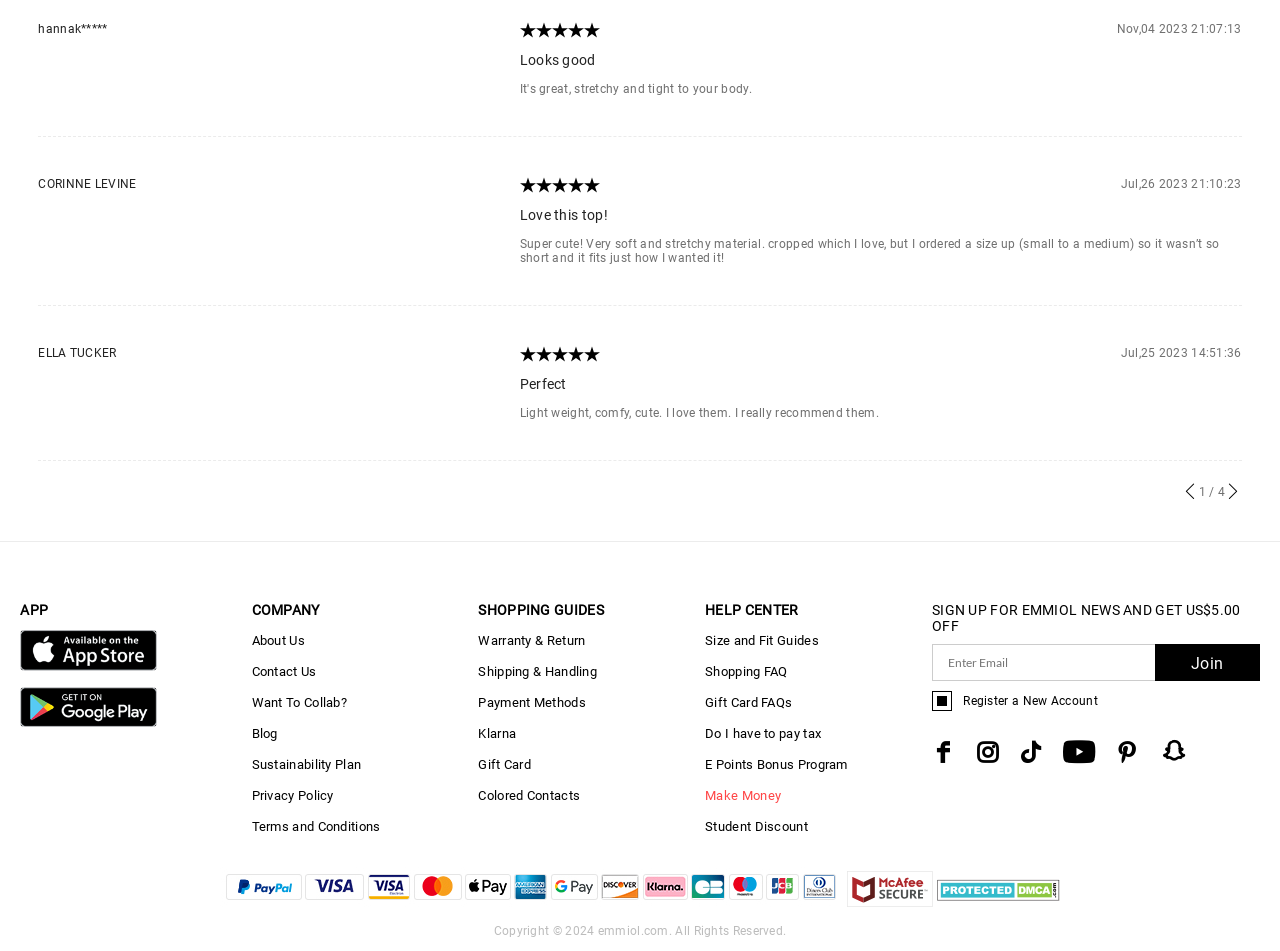Give the bounding box coordinates for the element described by: "Search".

None